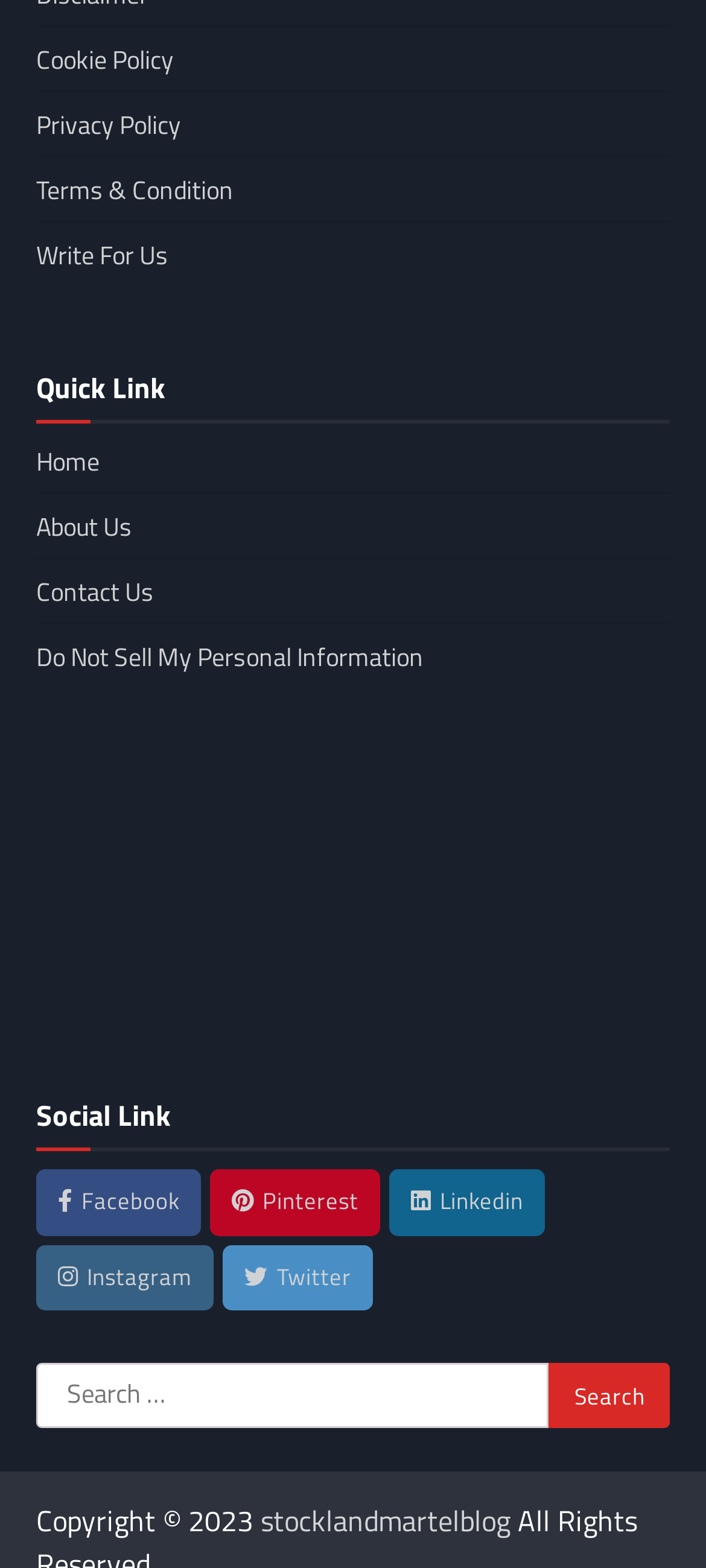Determine the bounding box coordinates of the clickable element to achieve the following action: 'Read the Copyright information'. Provide the coordinates as four float values between 0 and 1, formatted as [left, top, right, bottom].

[0.051, 0.956, 0.369, 0.983]